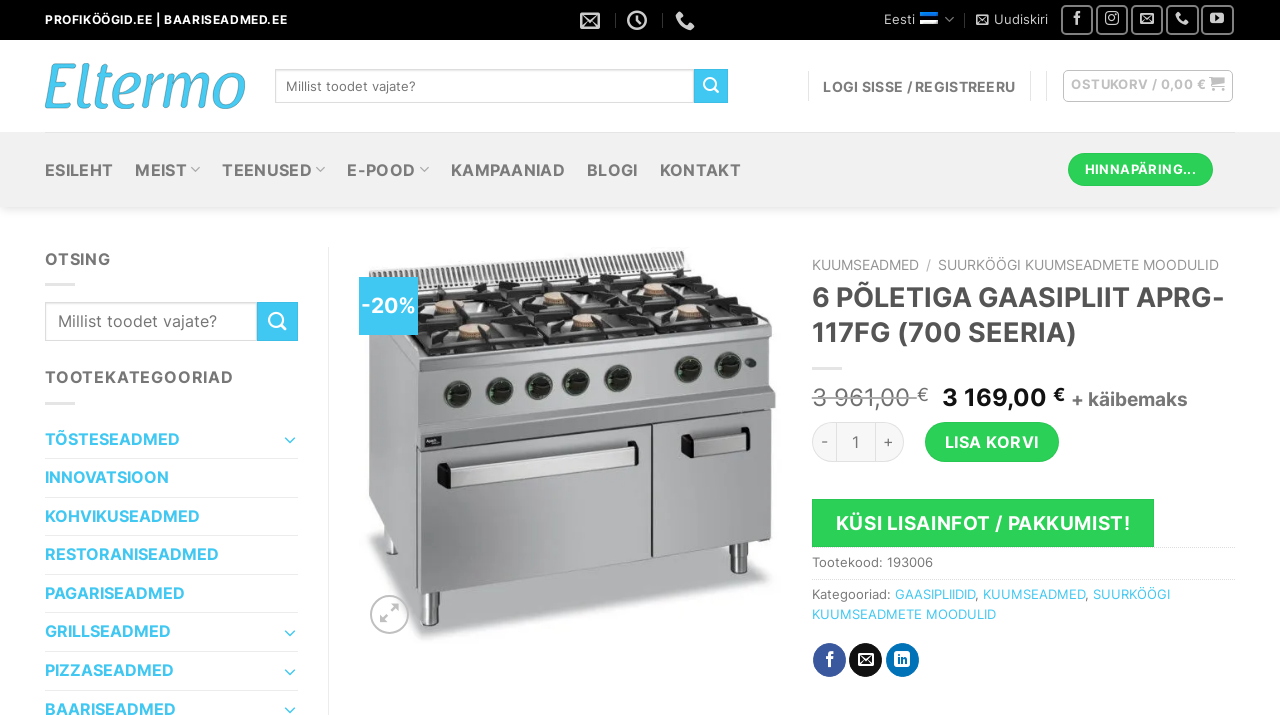Identify the bounding box coordinates of the region that should be clicked to execute the following instruction: "Log in or register".

[0.643, 0.096, 0.793, 0.145]